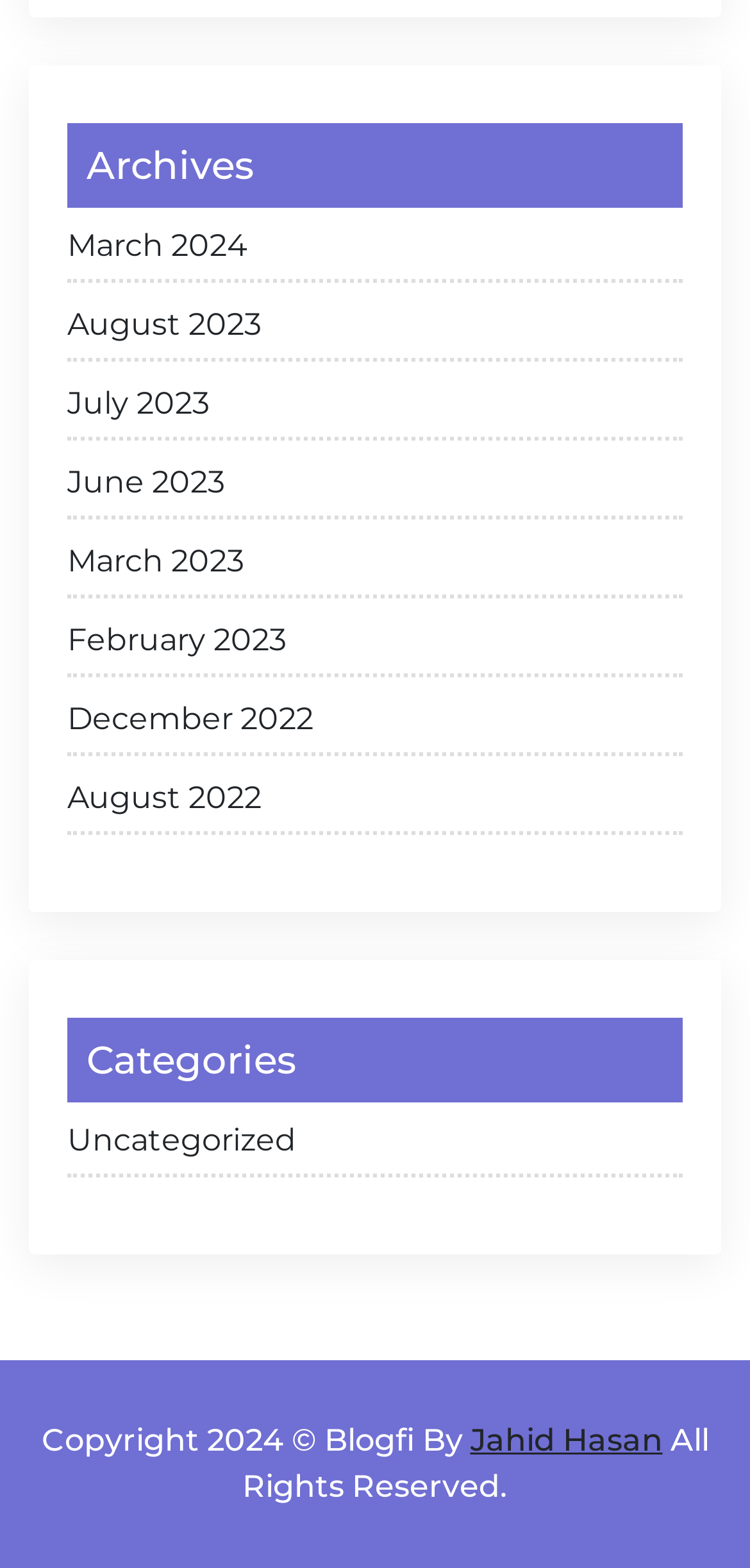Provide the bounding box coordinates of the HTML element this sentence describes: "March 2024". The bounding box coordinates consist of four float numbers between 0 and 1, i.e., [left, top, right, bottom].

[0.09, 0.143, 0.91, 0.181]